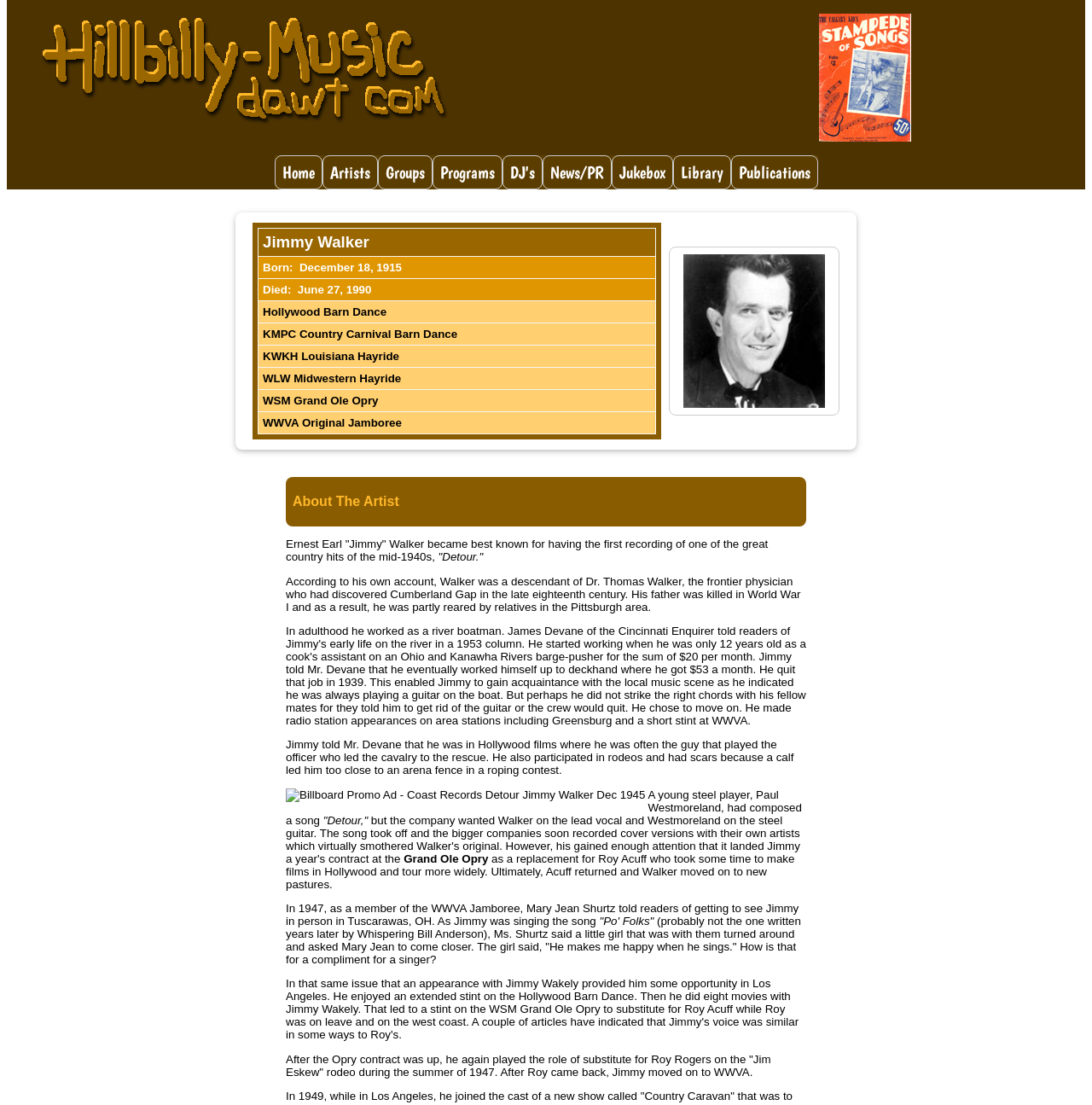Determine the bounding box coordinates of the region that needs to be clicked to achieve the task: "Click the Artists button".

[0.295, 0.141, 0.346, 0.171]